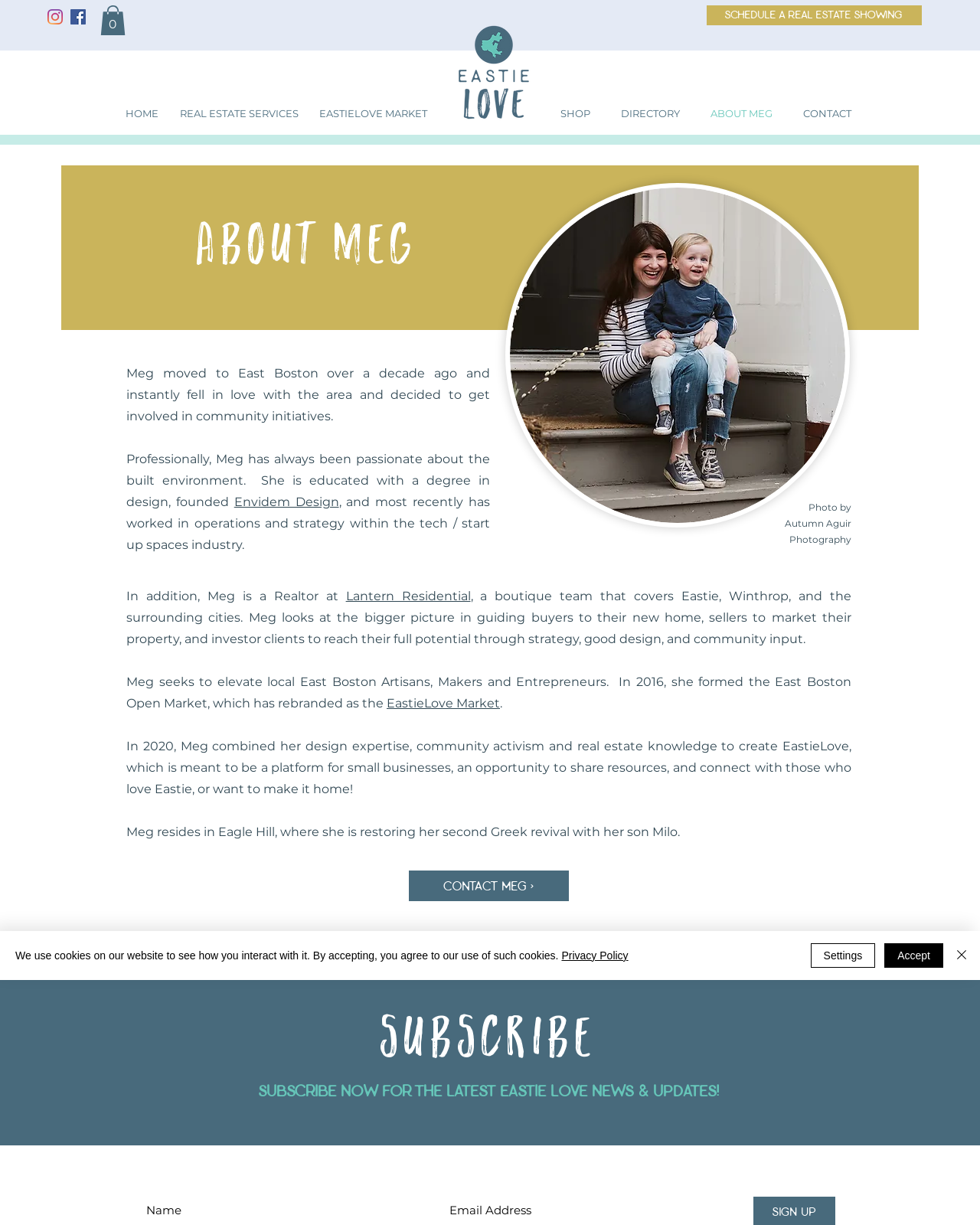Can you determine the bounding box coordinates of the area that needs to be clicked to fulfill the following instruction: "Go to ABOUT MEG page"?

[0.709, 0.083, 0.804, 0.102]